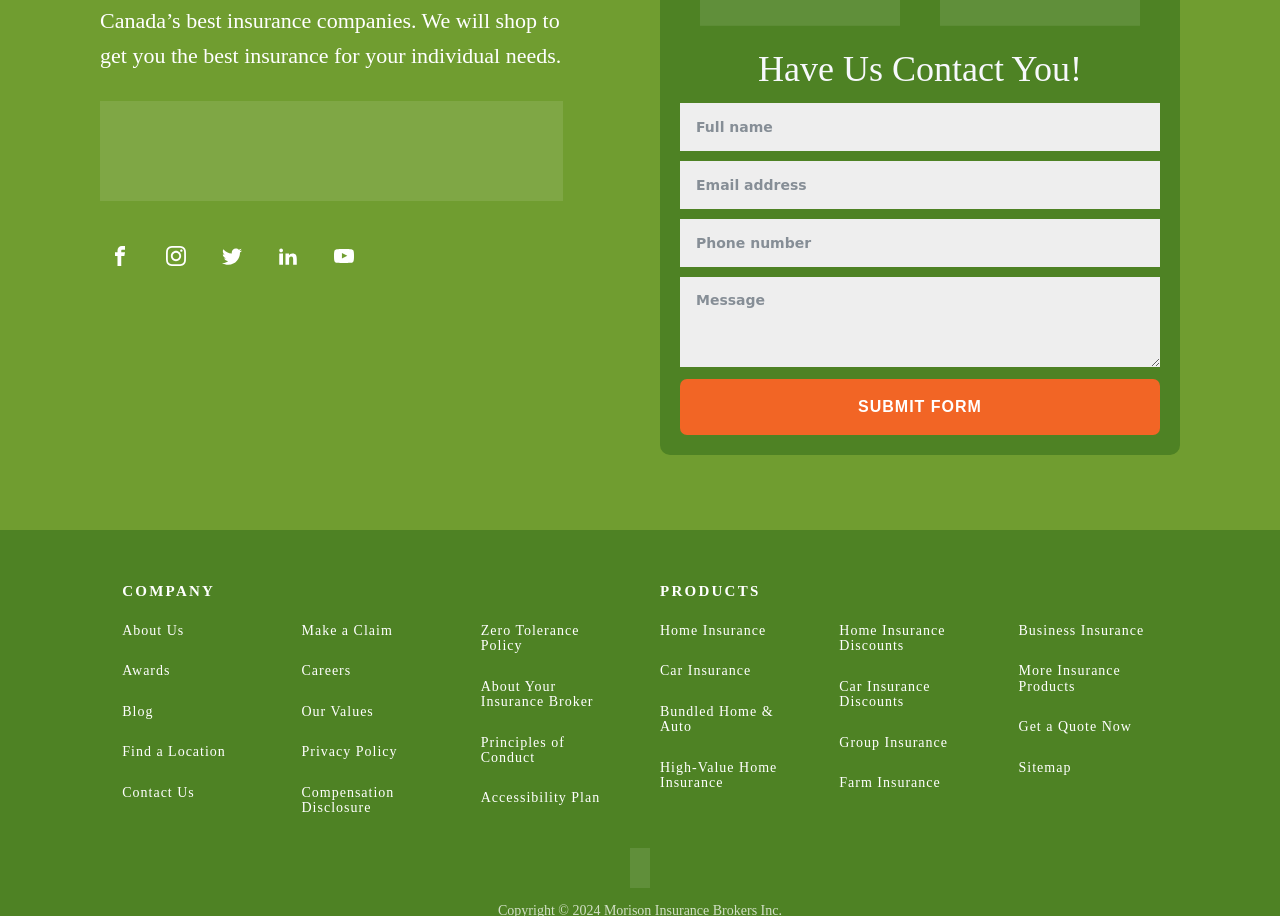Please find the bounding box coordinates of the element that you should click to achieve the following instruction: "Click the SUBMIT FORM button". The coordinates should be presented as four float numbers between 0 and 1: [left, top, right, bottom].

[0.531, 0.413, 0.906, 0.474]